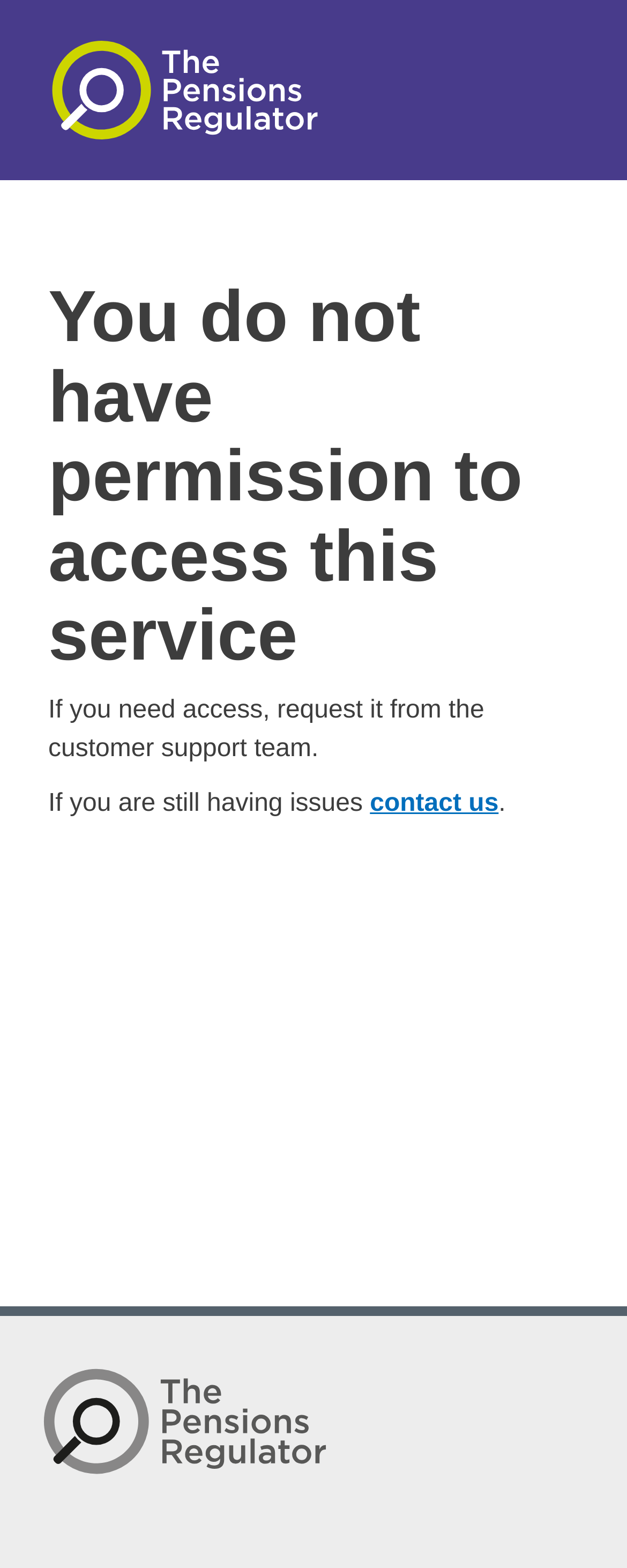Based on the element description "contact us", predict the bounding box coordinates of the UI element.

[0.59, 0.503, 0.795, 0.521]